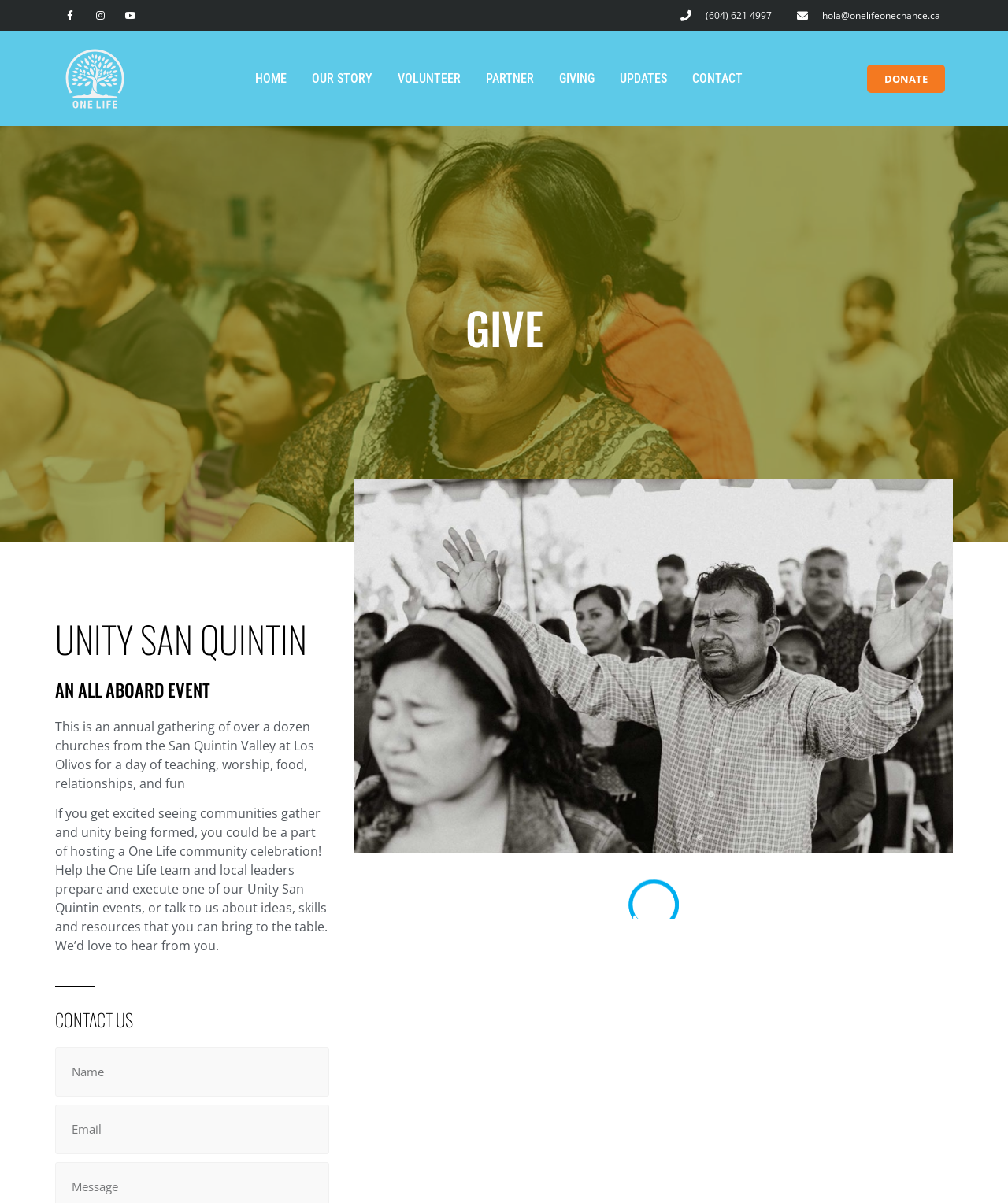Please answer the following question using a single word or phrase: 
What is the contact information provided on the webpage?

Phone number and email